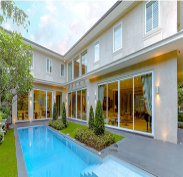Use a single word or phrase to answer the question:
What is the primary emphasis of the house's architecture?

Natural light